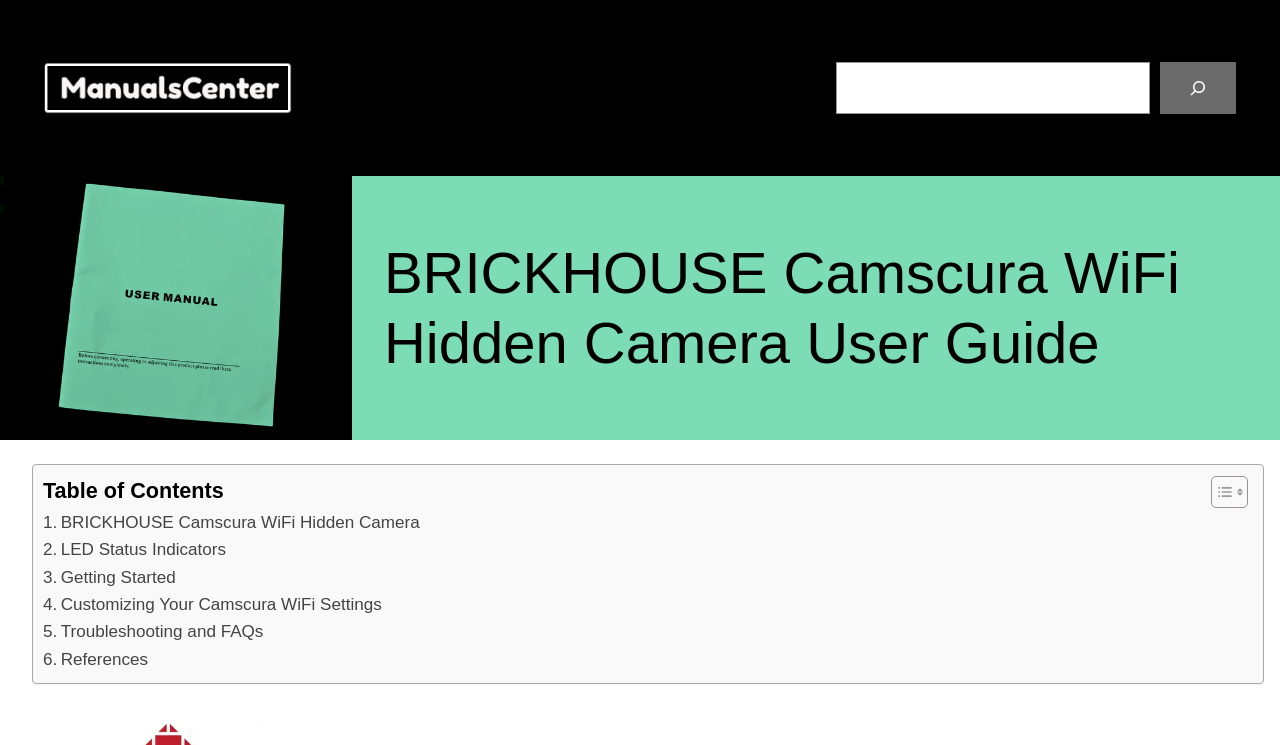Please extract the primary headline from the webpage.

BRICKHOUSE Camscura WiFi Hidden Camera User Guide